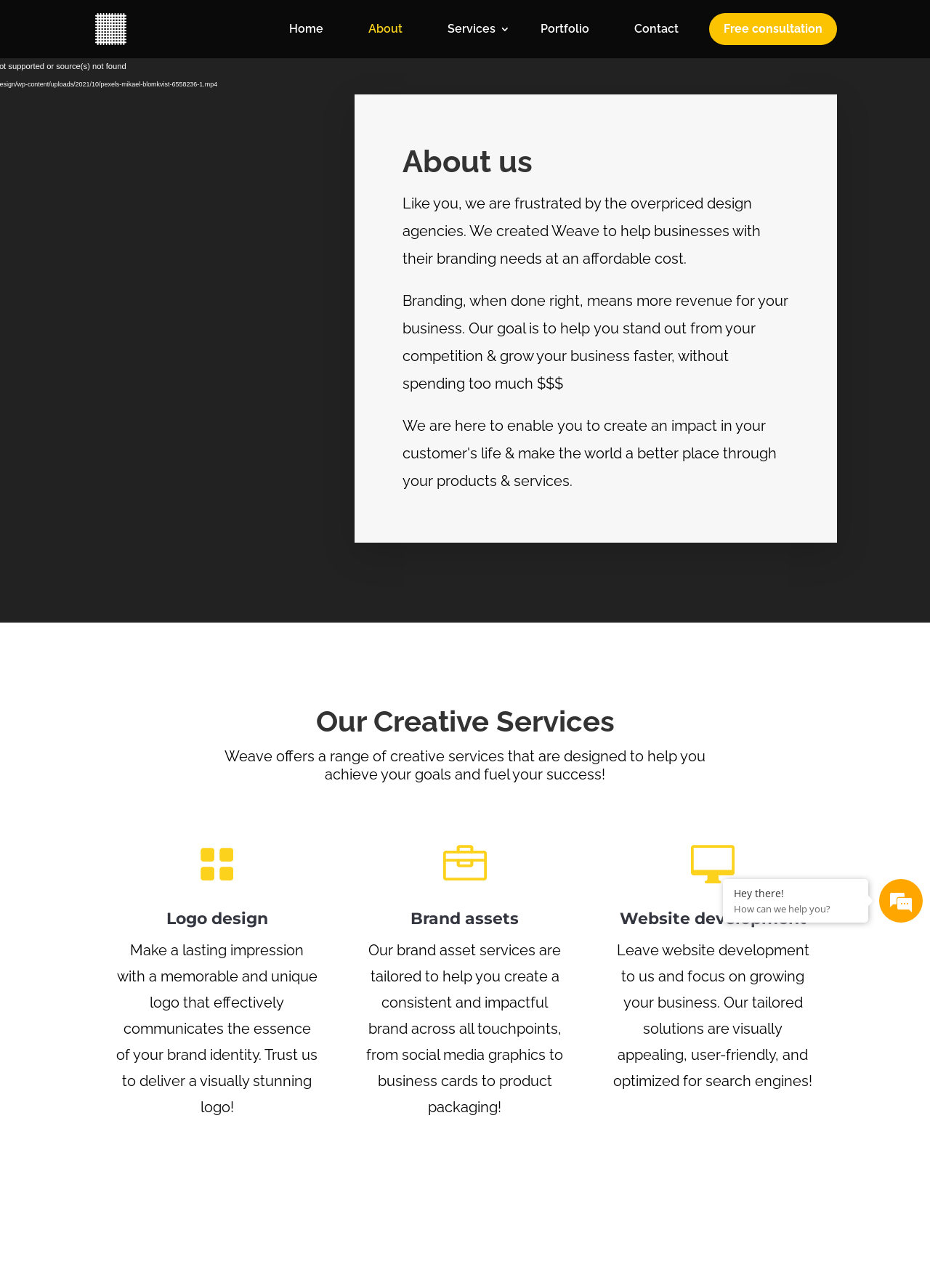Identify the main heading of the webpage and provide its text content.

There are 3 responses to a piece of design
Yes, No & WOW!
WOW is the one we aim for.